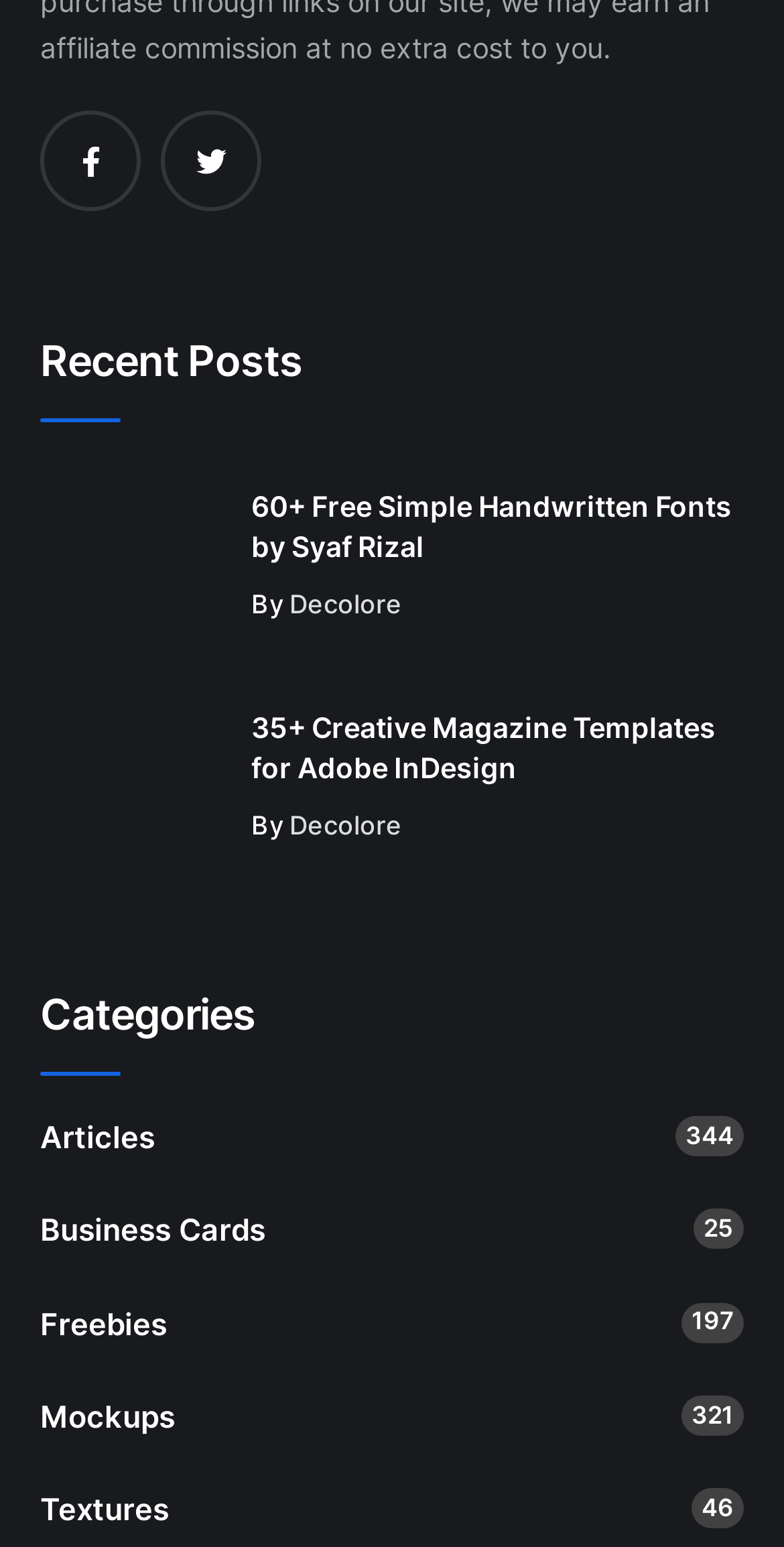Locate the bounding box of the UI element described in the following text: "344".

[0.862, 0.642, 0.949, 0.668]